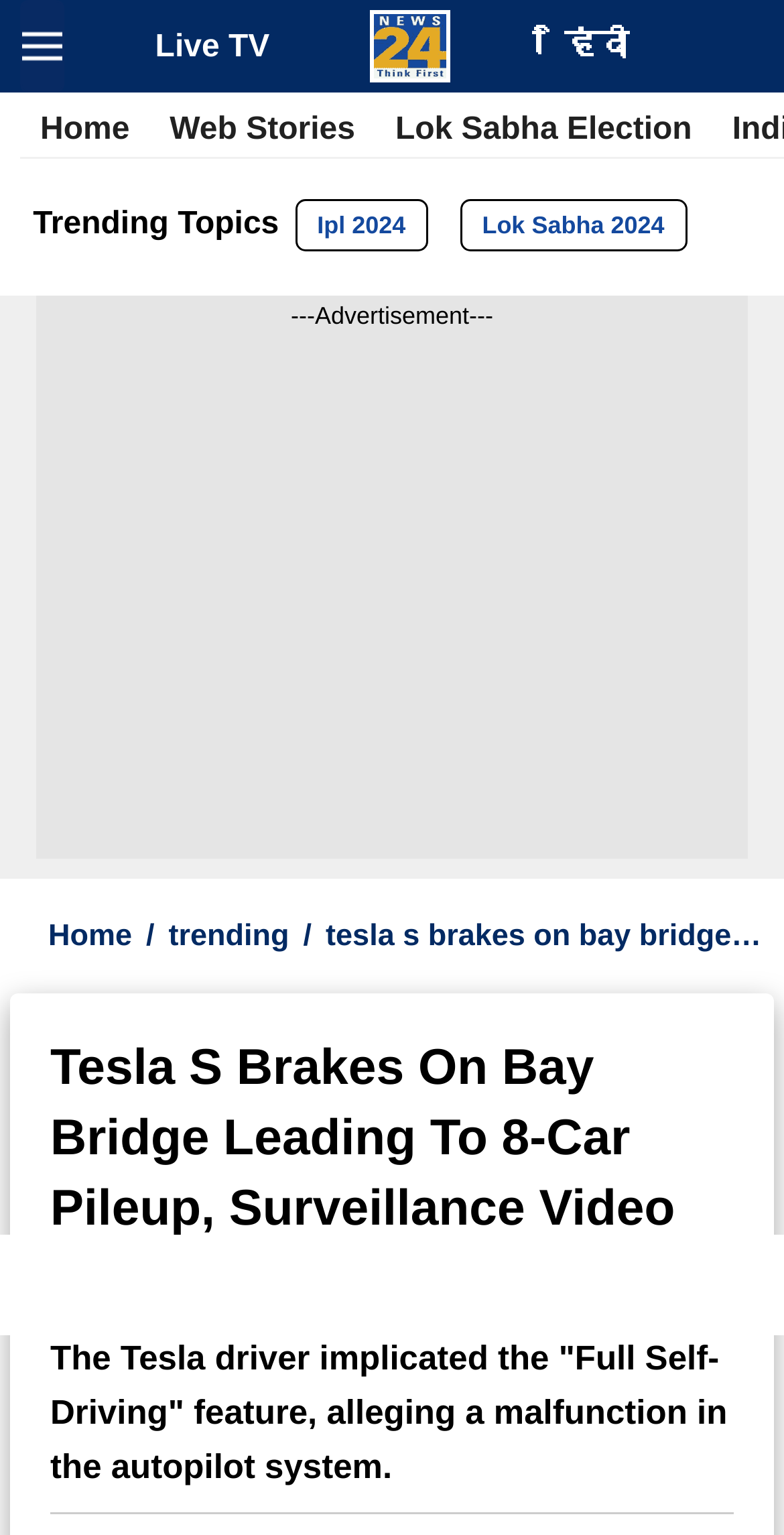Please identify the bounding box coordinates of the element's region that I should click in order to complete the following instruction: "Read news about Ipl 2024". The bounding box coordinates consist of four float numbers between 0 and 1, i.e., [left, top, right, bottom].

[0.376, 0.13, 0.546, 0.164]